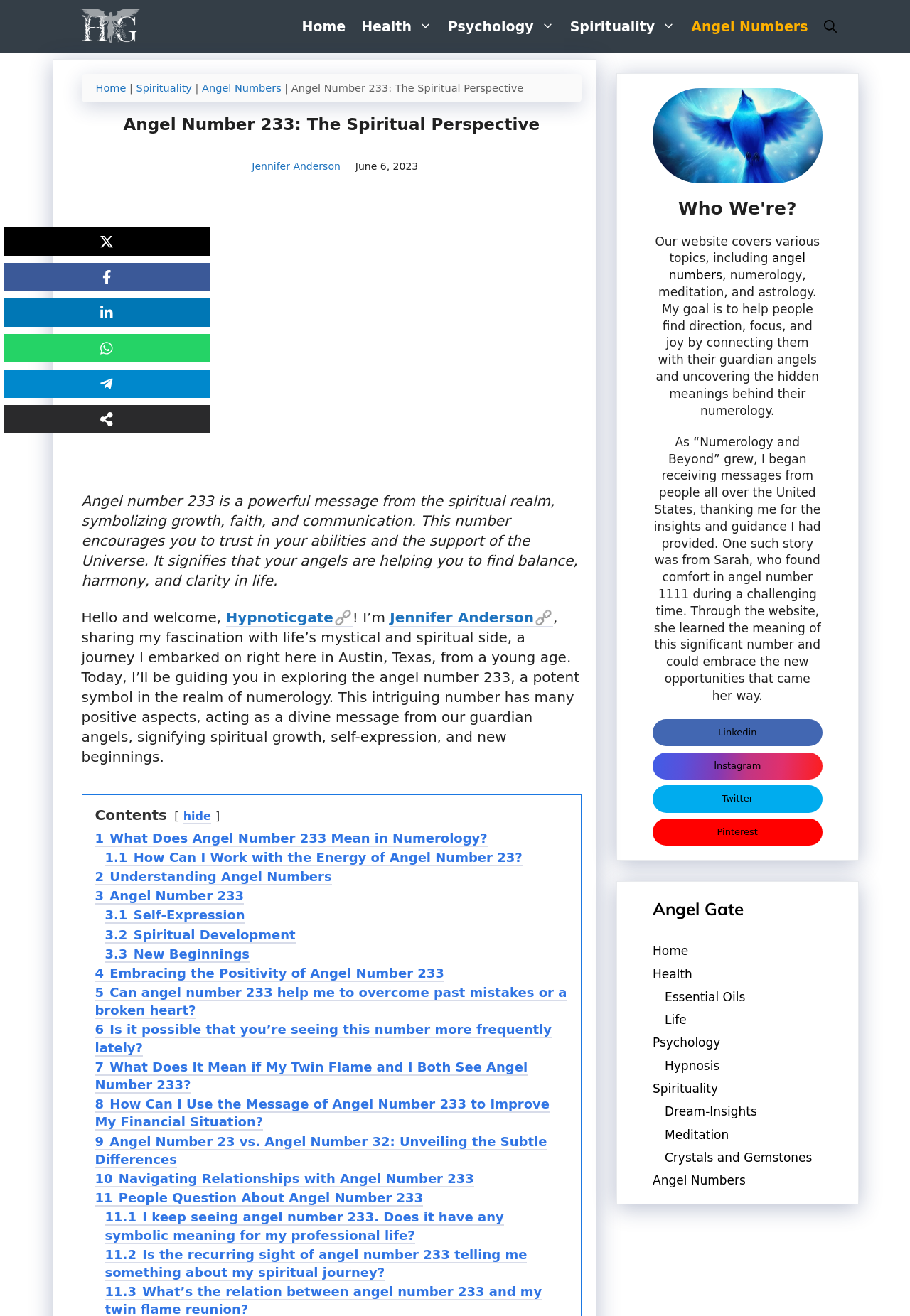Please find the bounding box coordinates of the element that you should click to achieve the following instruction: "Learn more about 'Angel Number 233' by clicking on the link". The coordinates should be presented as four float numbers between 0 and 1: [left, top, right, bottom].

[0.104, 0.675, 0.268, 0.689]